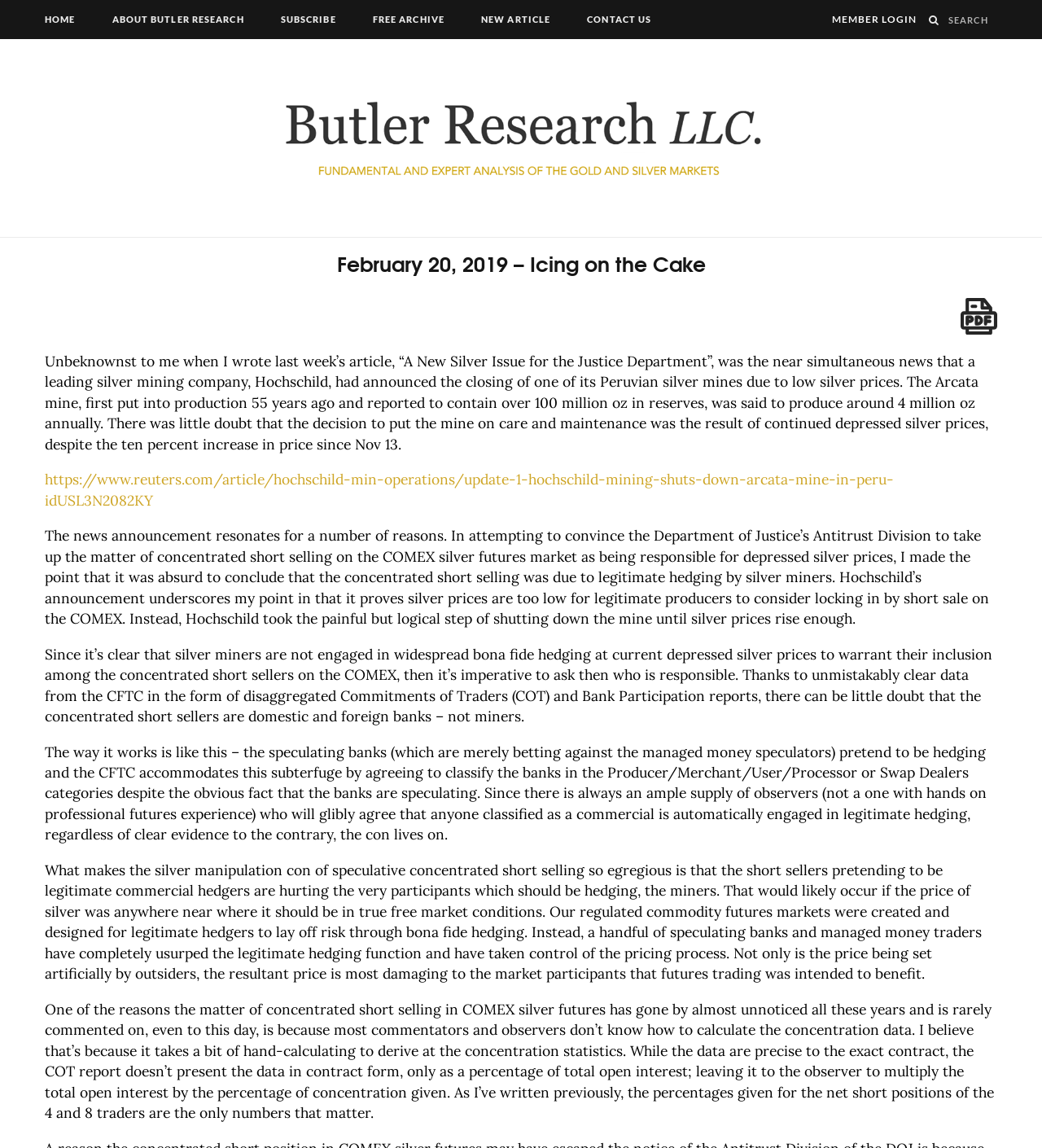Determine the main heading text of the webpage.

February 20, 2019 – Icing on the Cake